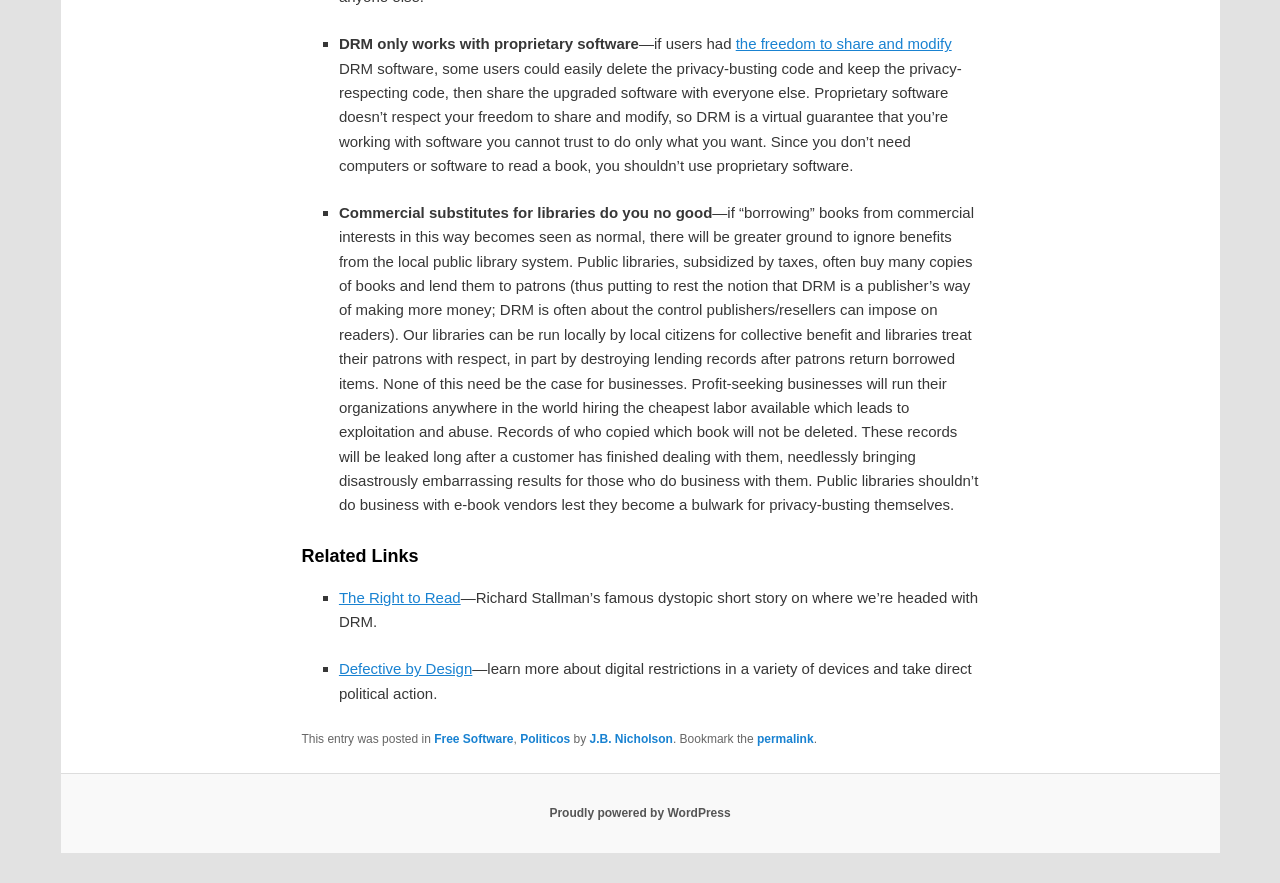Can you provide the bounding box coordinates for the element that should be clicked to implement the instruction: "Go to the author J.B. Nicholson's page"?

[0.461, 0.829, 0.526, 0.845]